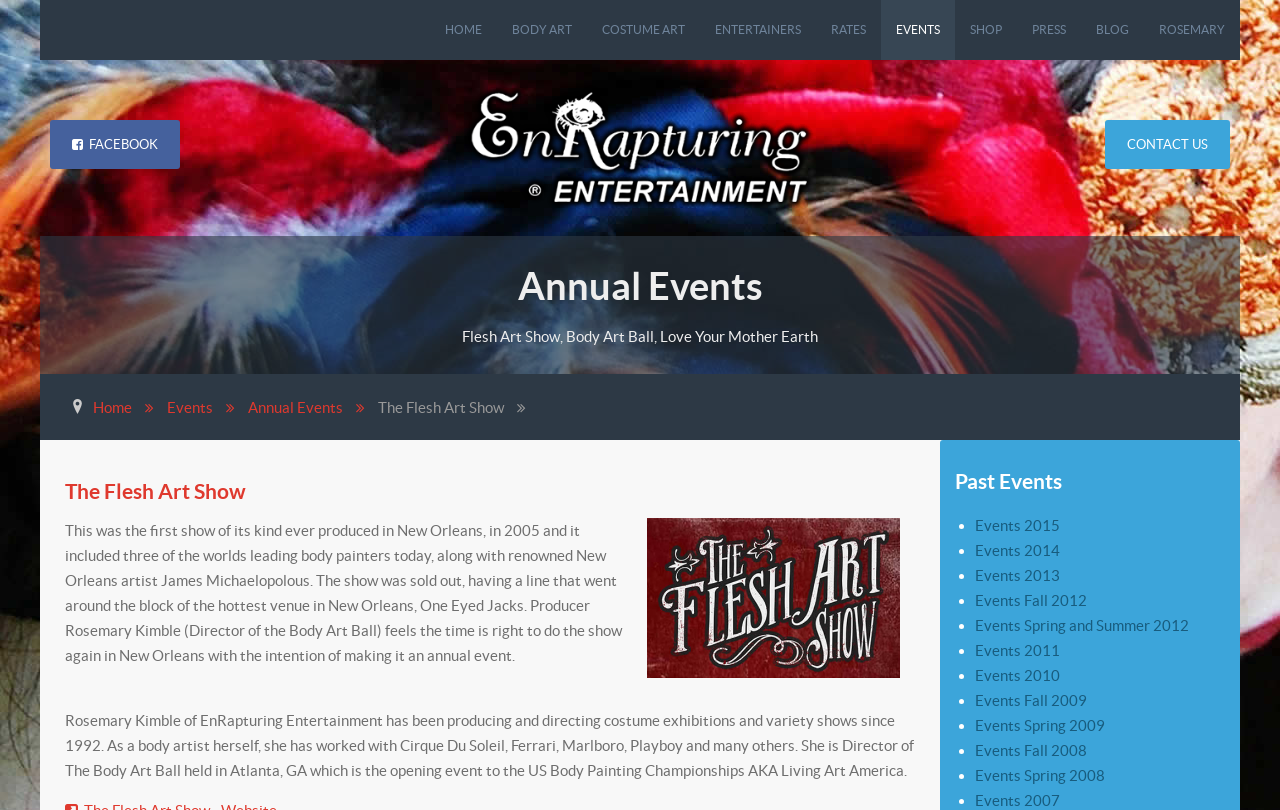Determine the bounding box coordinates of the clickable element to achieve the following action: 'View Annual Events'. Provide the coordinates as four float values between 0 and 1, formatted as [left, top, right, bottom].

[0.043, 0.323, 0.957, 0.387]